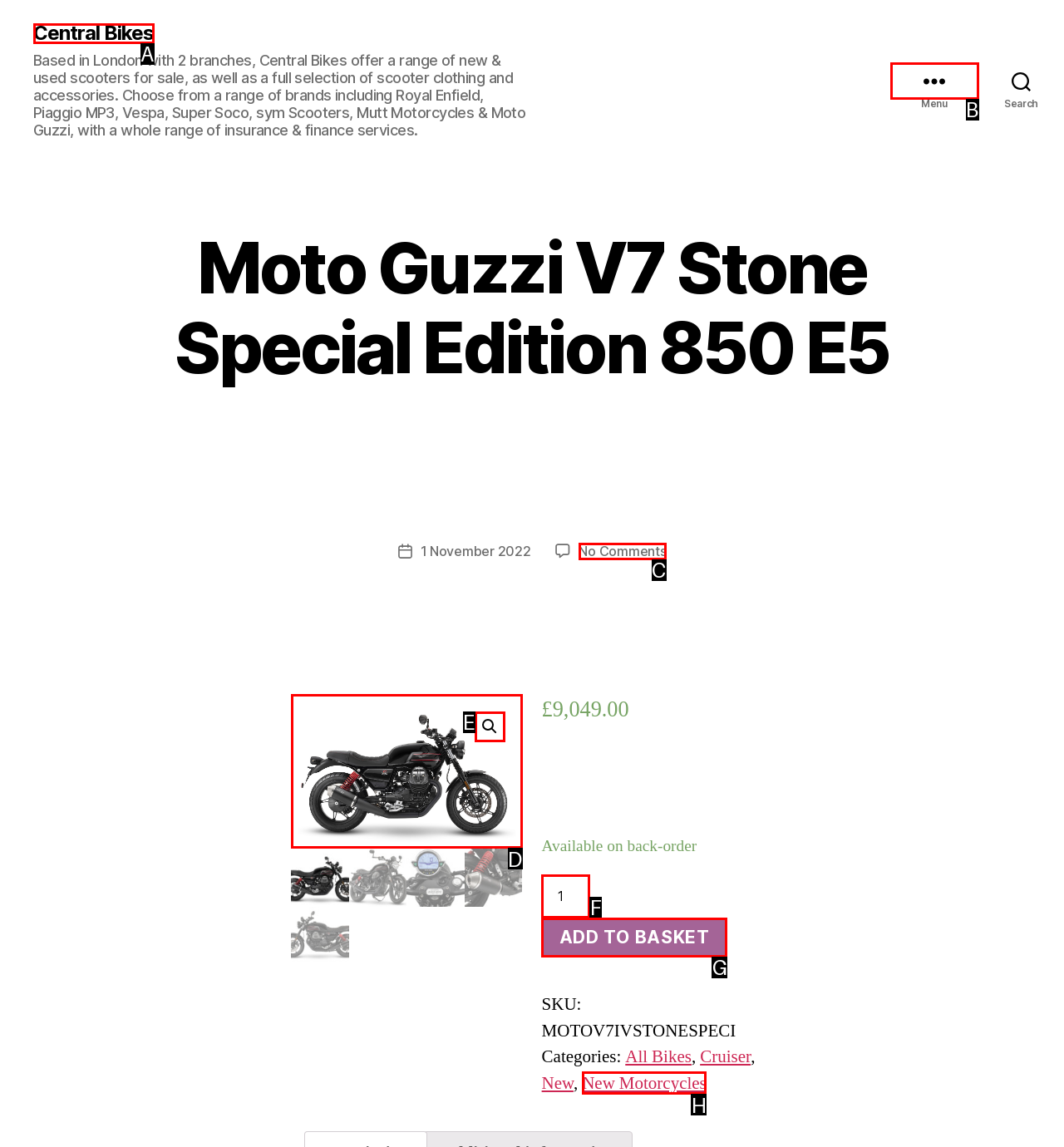Select the option that aligns with the description: Add to basket
Respond with the letter of the correct choice from the given options.

G